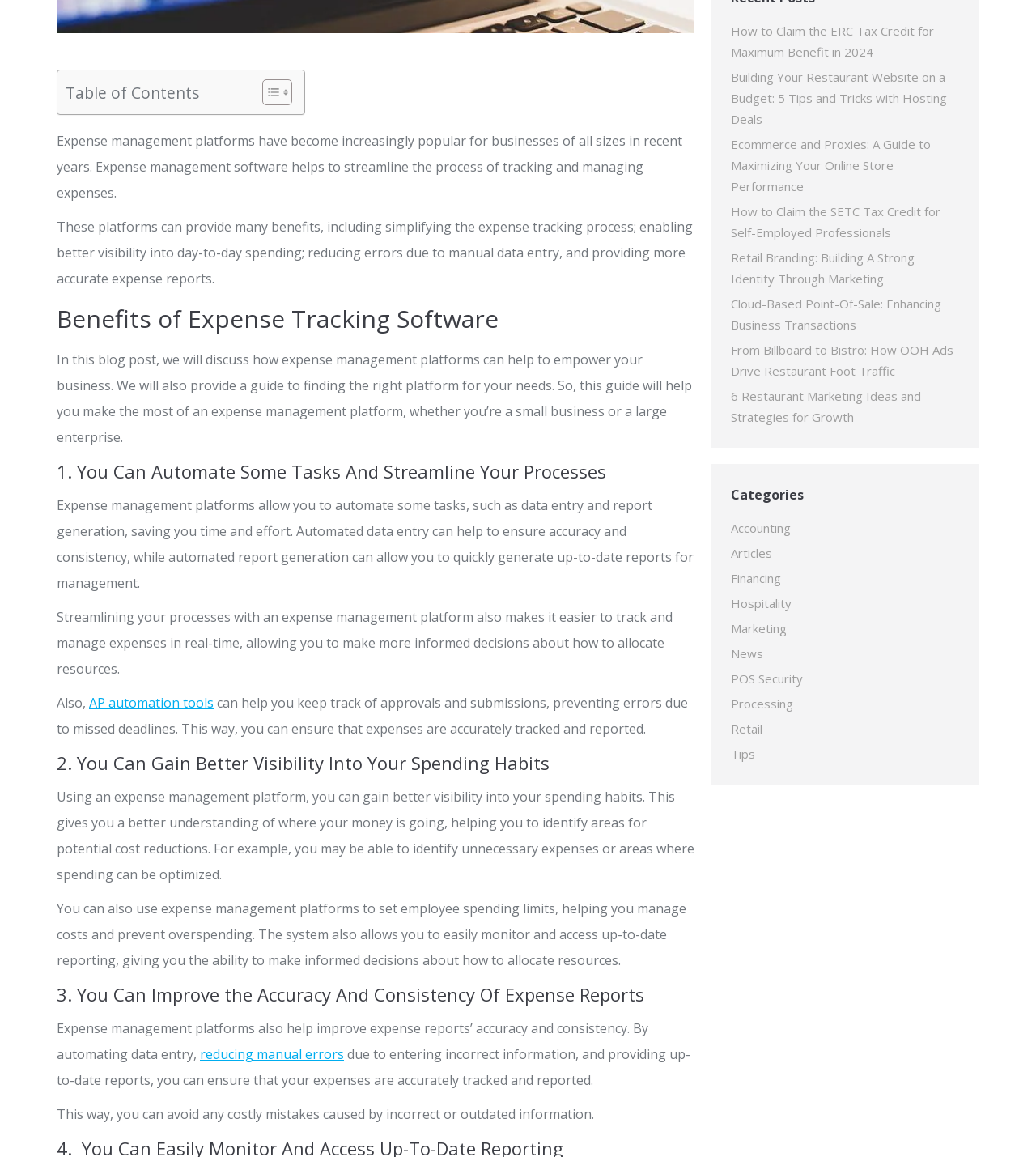Please find the bounding box for the UI component described as follows: "Go to Top".

[0.961, 0.413, 0.992, 0.441]